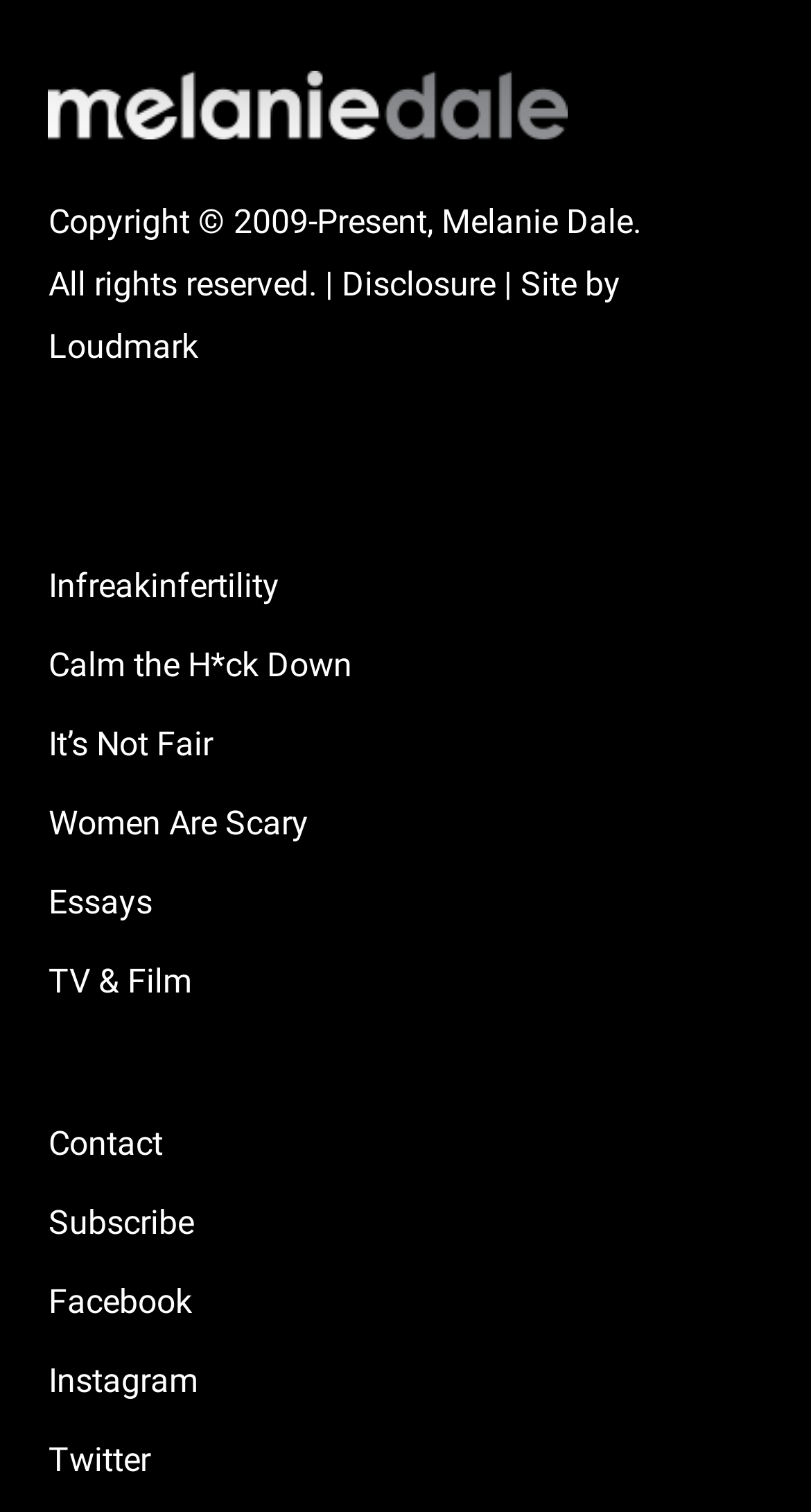Please determine the bounding box coordinates for the element that should be clicked to follow these instructions: "check the Essays".

[0.06, 0.576, 0.94, 0.618]